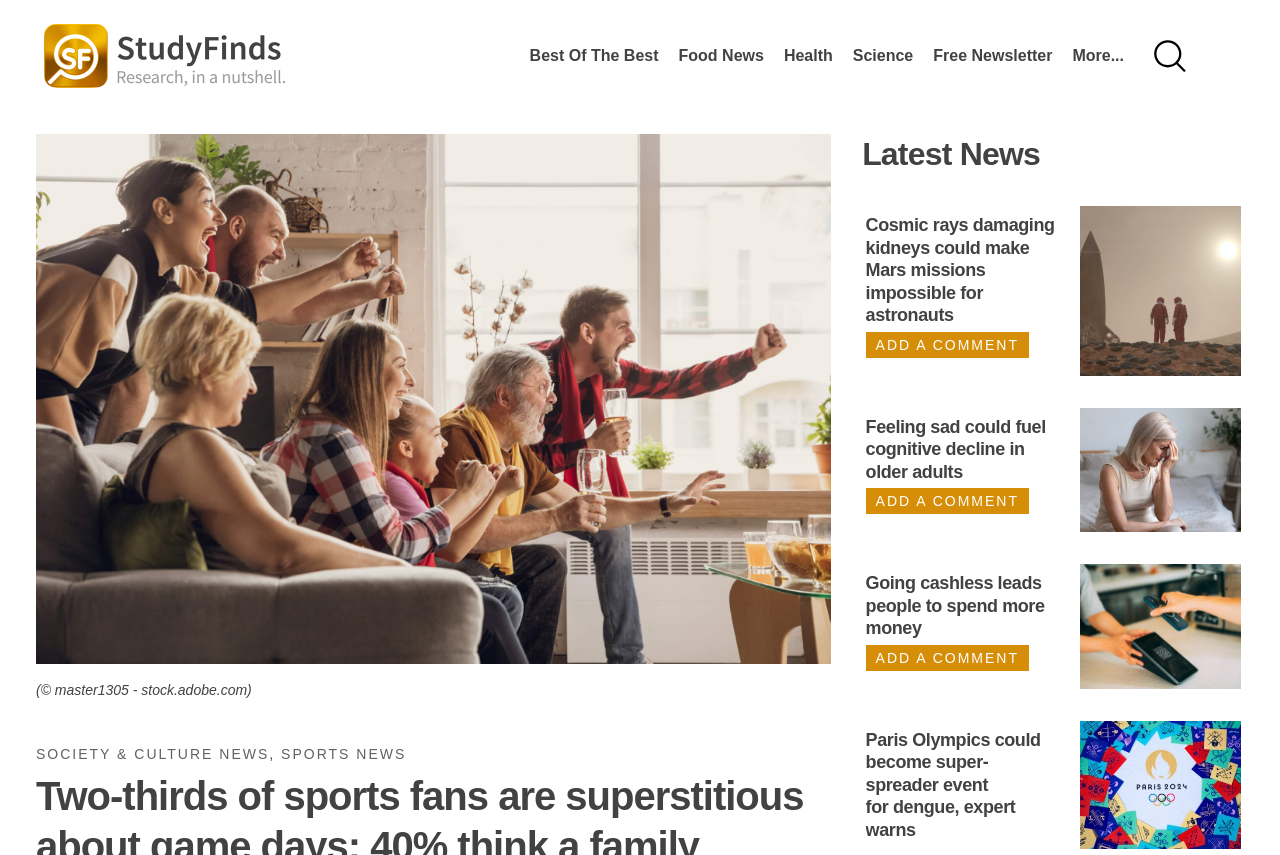Specify the bounding box coordinates of the area that needs to be clicked to achieve the following instruction: "View 'Cosmic rays damaging kidneys could make Mars missions impossible for astronauts' article".

[0.676, 0.241, 0.841, 0.391]